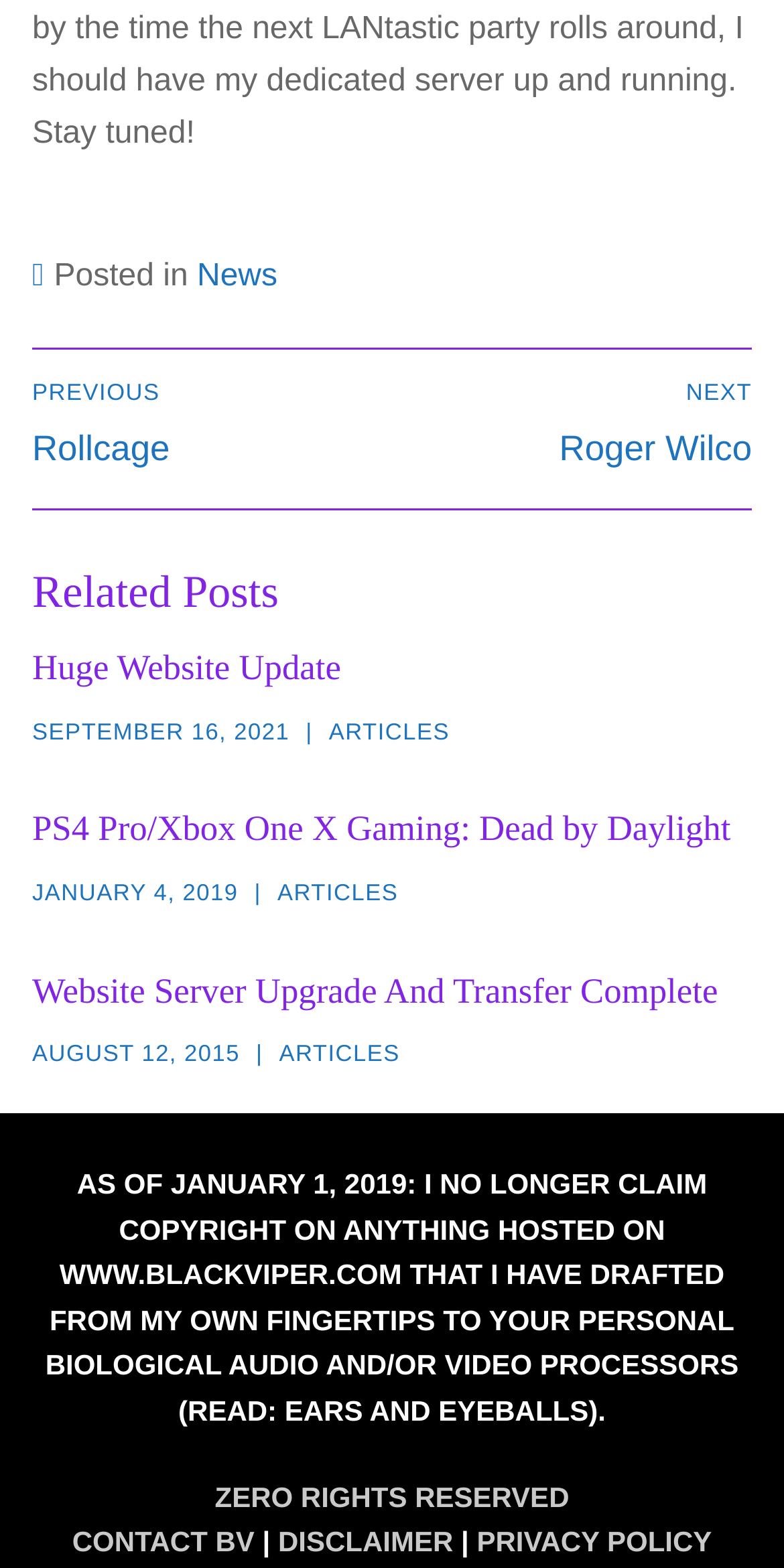Please find the bounding box coordinates of the element that needs to be clicked to perform the following instruction: "Check related post about PS4 Pro/Xbox One X Gaming: Dead by Daylight". The bounding box coordinates should be four float numbers between 0 and 1, represented as [left, top, right, bottom].

[0.041, 0.515, 0.959, 0.544]